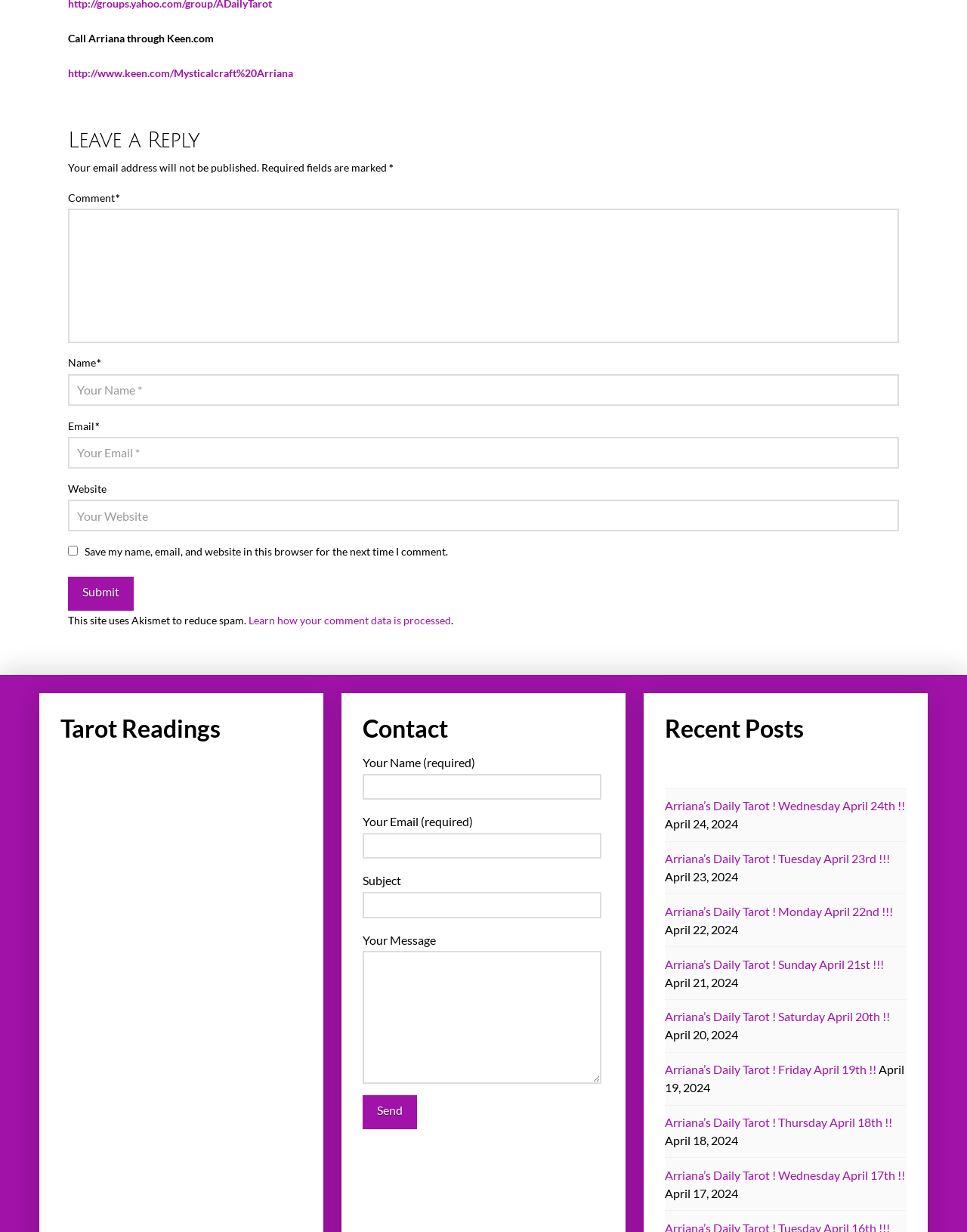Give the bounding box coordinates for this UI element: "name="submit" value="Submit"". The coordinates should be four float numbers between 0 and 1, arranged as [left, top, right, bottom].

[0.07, 0.468, 0.138, 0.496]